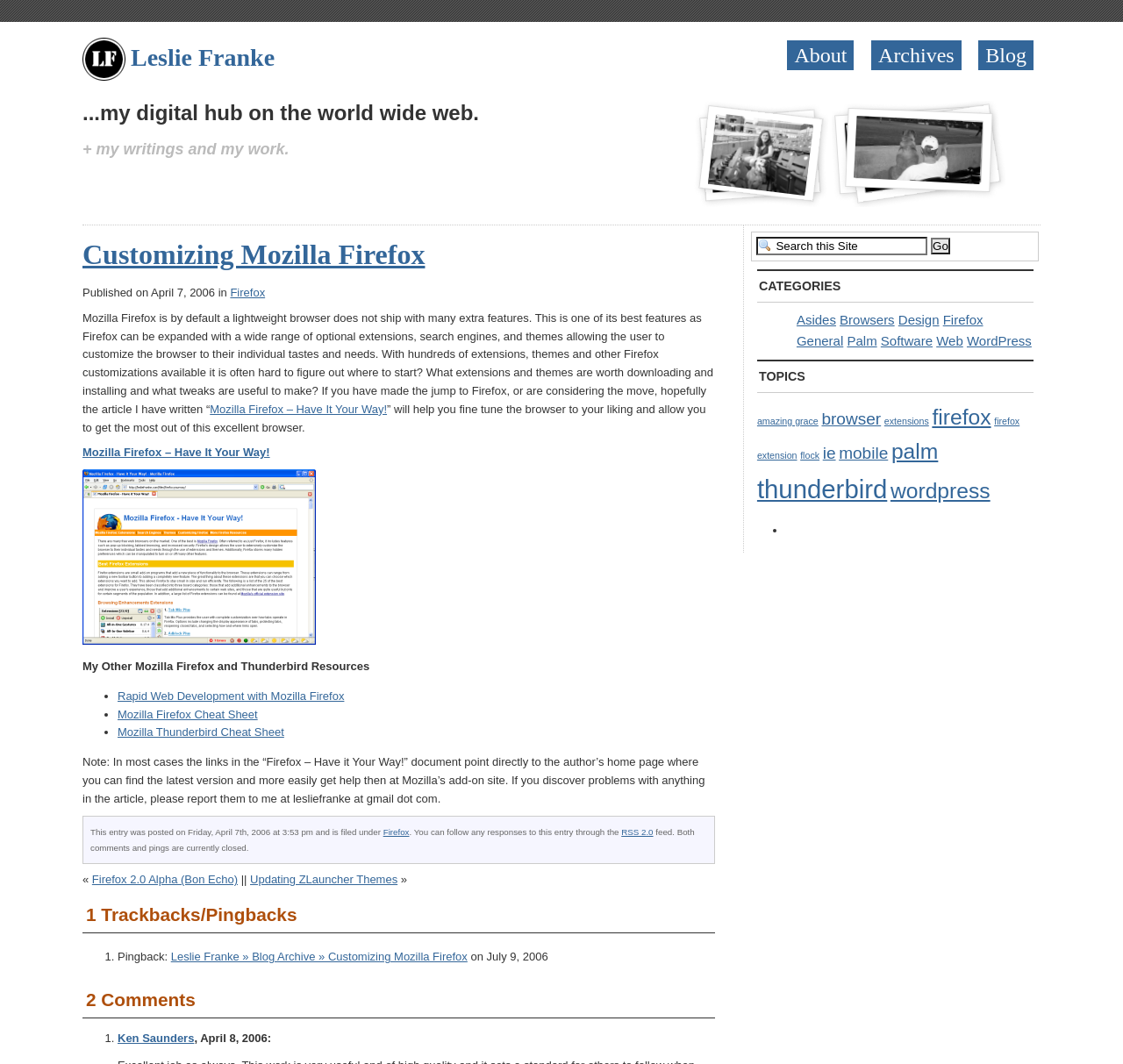Could you highlight the region that needs to be clicked to execute the instruction: "Buy a Name Ticket"?

None